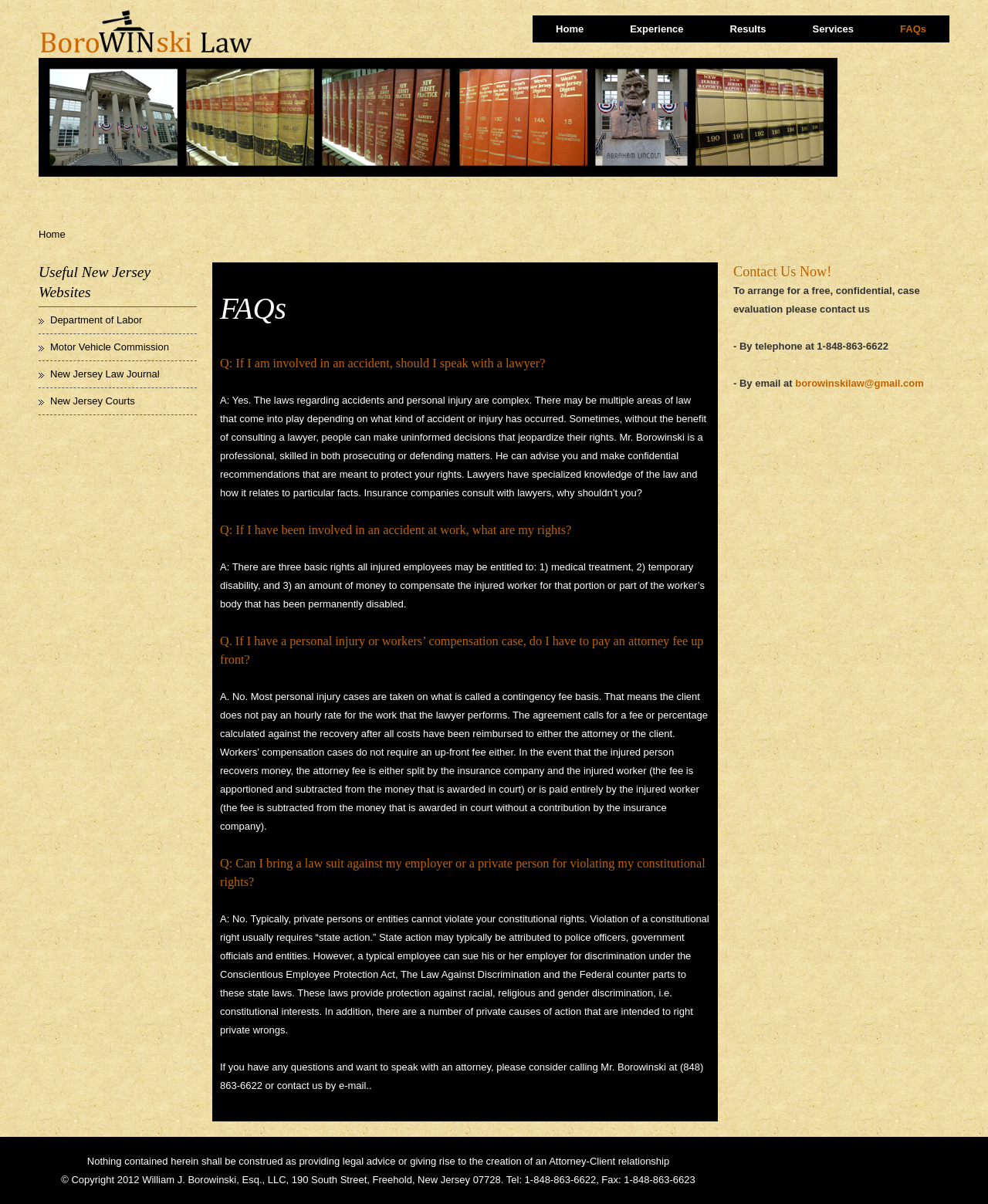Using the image as a reference, answer the following question in as much detail as possible:
What type of law firm is this?

Based on the FAQs section, which includes questions about accidents, personal injury, and workers' compensation, it can be inferred that this is a personal injury law firm.